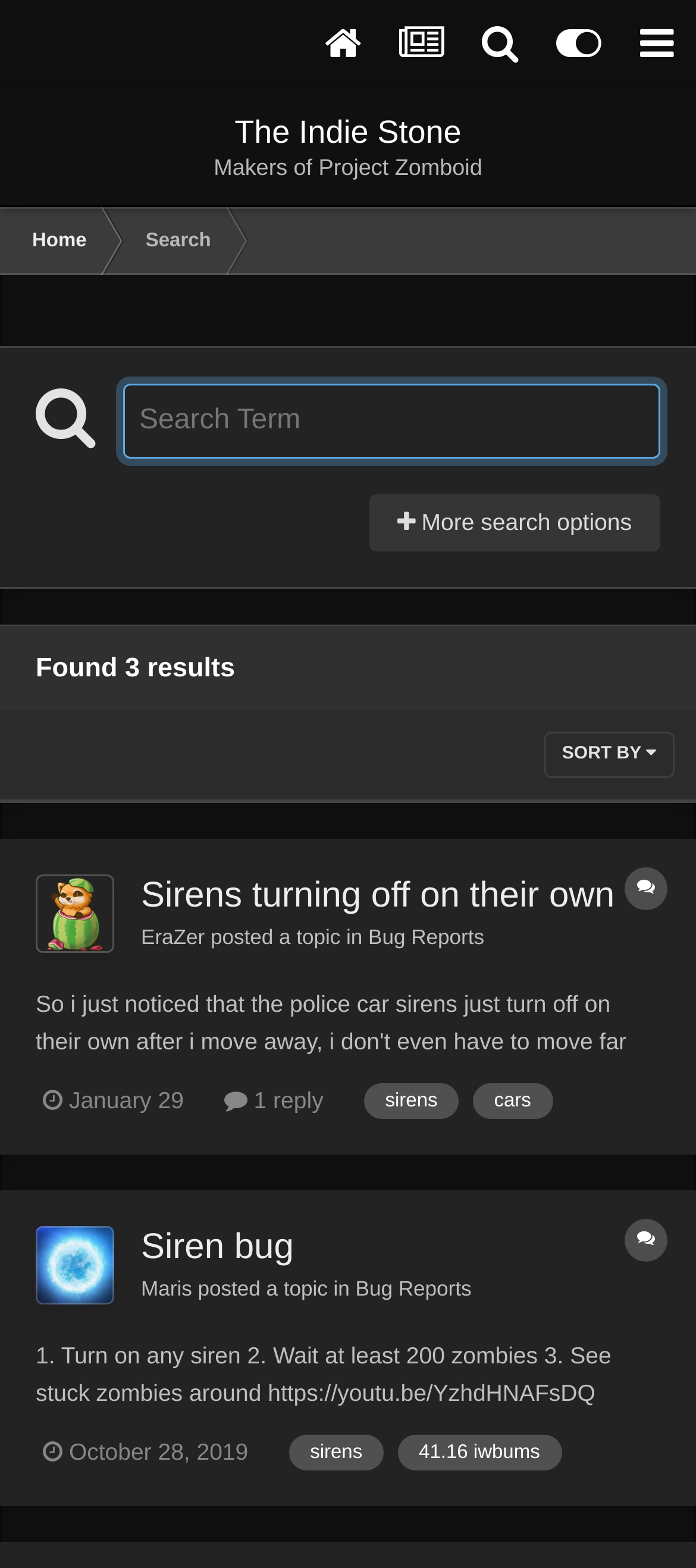What is the number of results found?
Please give a detailed and elaborate answer to the question based on the image.

The answer can be found in the static text 'Found 3 results' located at the top of the webpage, which indicates the number of results found for the tag 'sirens'.